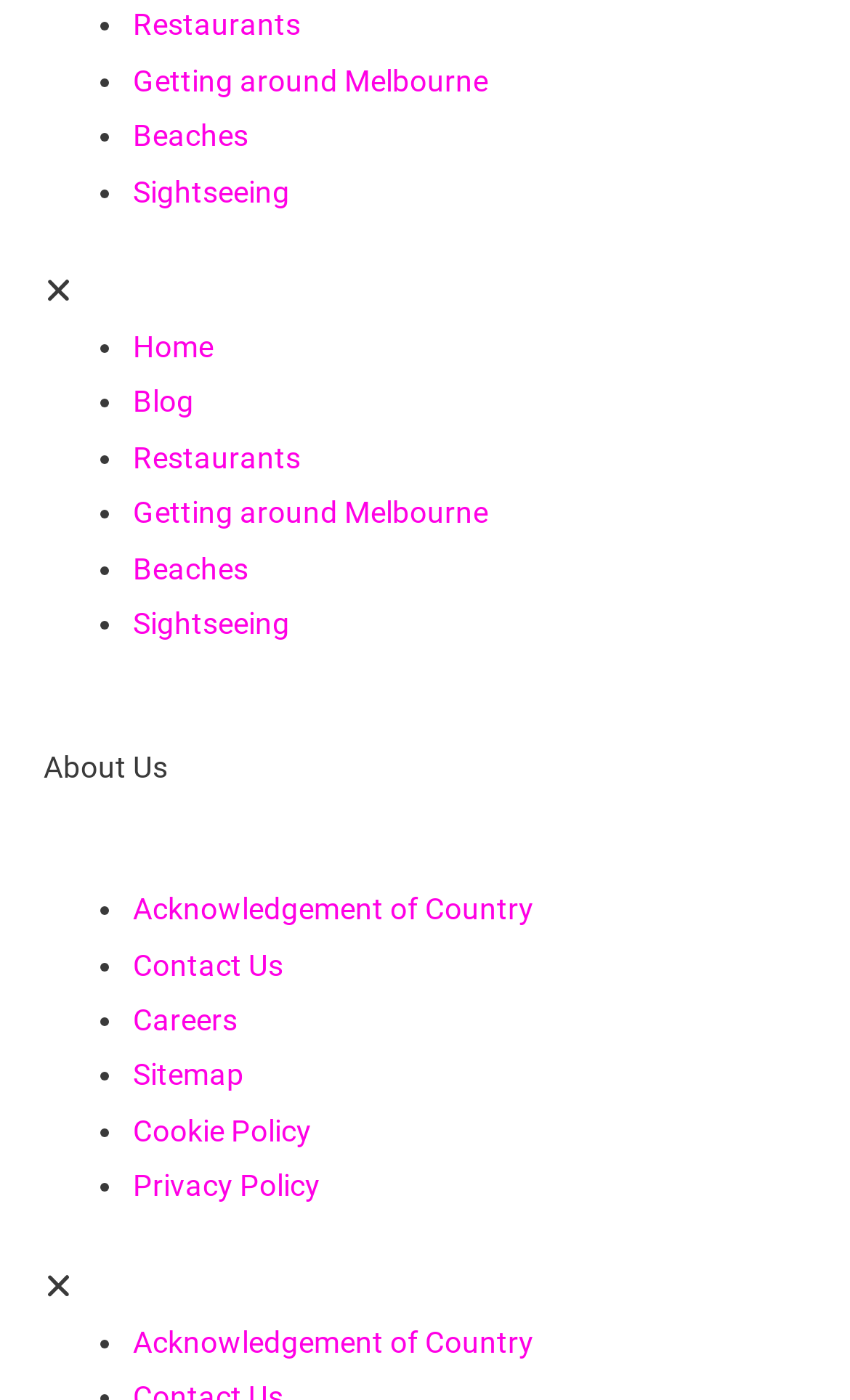Determine the bounding box coordinates for the clickable element required to fulfill the instruction: "Toggle Menu". Provide the coordinates as four float numbers between 0 and 1, i.e., [left, top, right, bottom].

[0.051, 0.189, 0.949, 0.229]